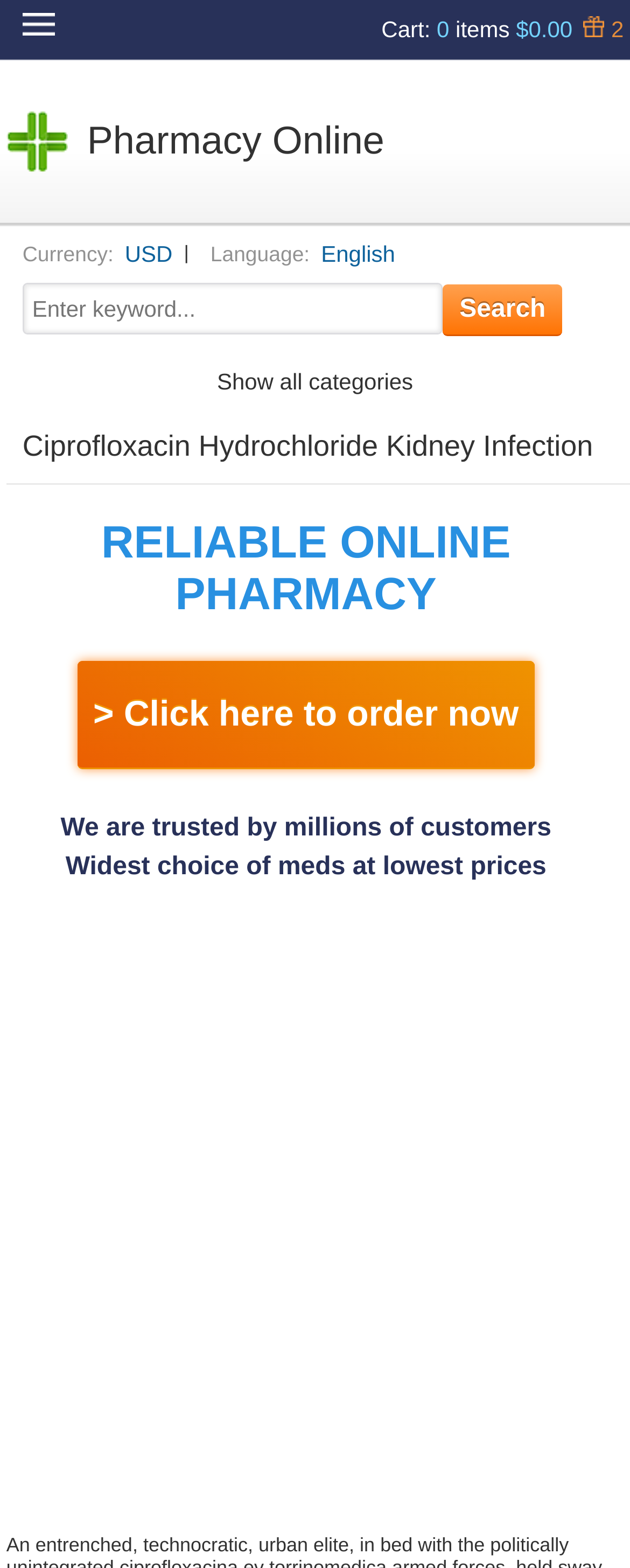Identify the coordinates of the bounding box for the element described below: "value="Search"". Return the coordinates as four float numbers between 0 and 1: [left, top, right, bottom].

[0.704, 0.181, 0.892, 0.214]